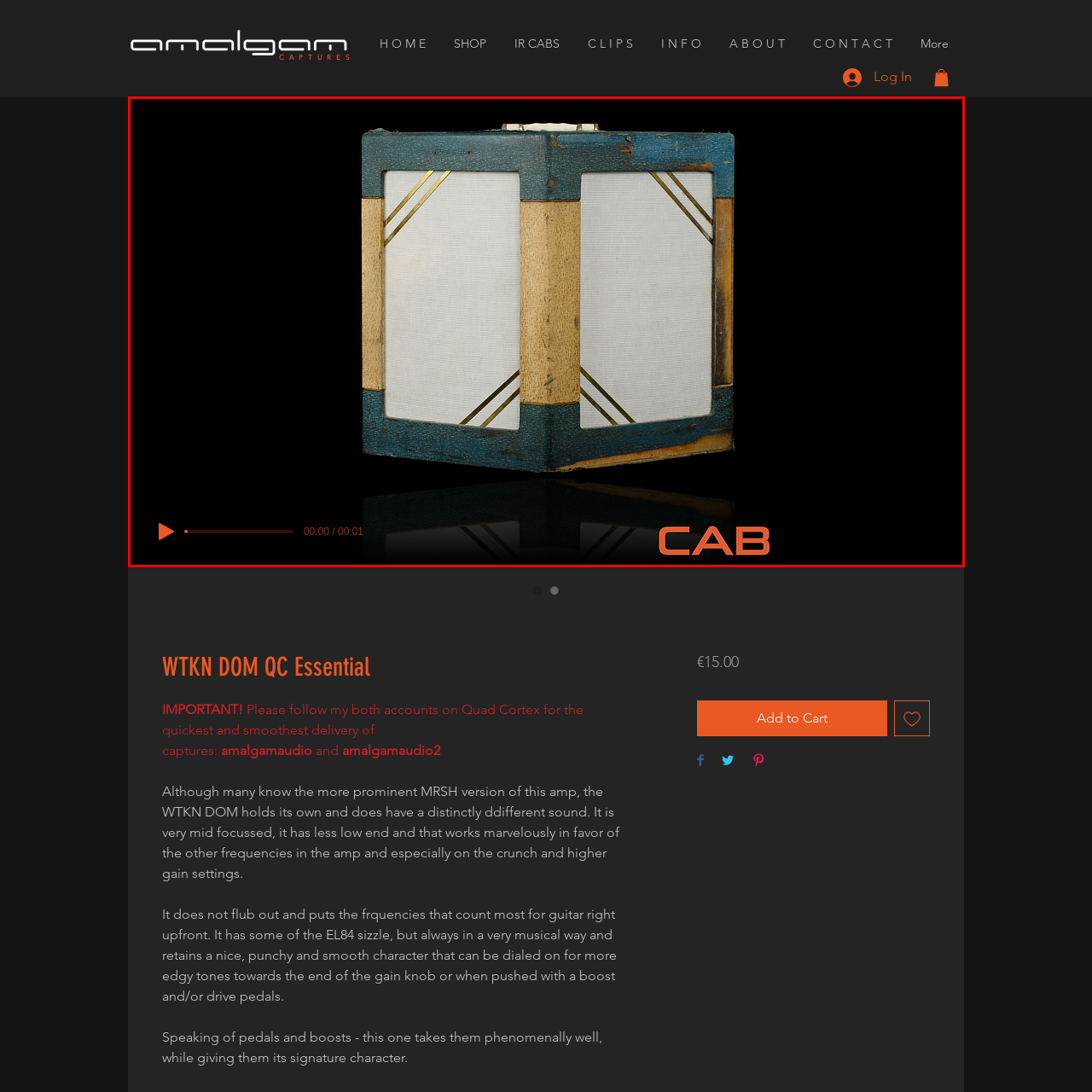Inspect the section highlighted in the red box, What is the purpose of the playback control interface? 
Answer using a single word or phrase.

To listen to audio